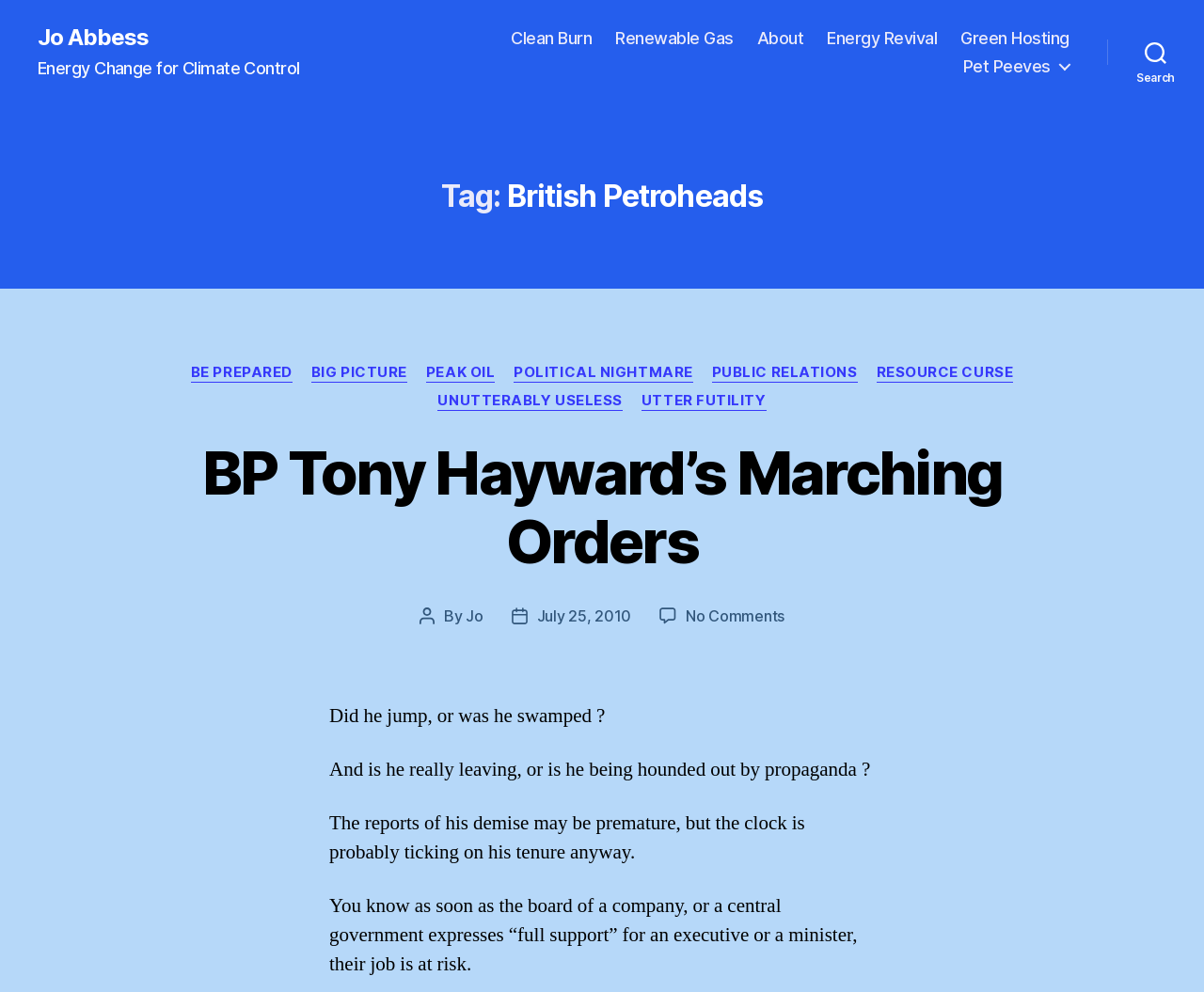Generate a thorough description of the webpage.

The webpage is titled "British Petroheads – Jo Abbess" and appears to be a blog or news article page. At the top left, there is a link to "Jo Abbess" and a static text "Energy Change for Climate Control". Below this, there is a horizontal navigation menu with six links: "Clean Burn", "Renewable Gas", "About", "Energy Revival", "Green Hosting", and "Pet Peeves". 

To the right of the navigation menu, there is a search button. Below the navigation menu, there is a header section with a heading "Tag: British Petroheads". 

Under the header section, there are two columns of content. The left column has a series of links categorized under "Categories", including "BE PREPARED", "BIG PICTURE", "PEAK OIL", and others. The right column has a main article titled "BP Tony Hayward’s Marching Orders" with a link to the same title. The article has a brief introduction and several paragraphs of text discussing the topic. 

At the bottom of the article, there is information about the post author, "Jo", and the post date, "July 25, 2010". There is also a link to "No Comments on BP Tony Hayward’s Marching Orders".